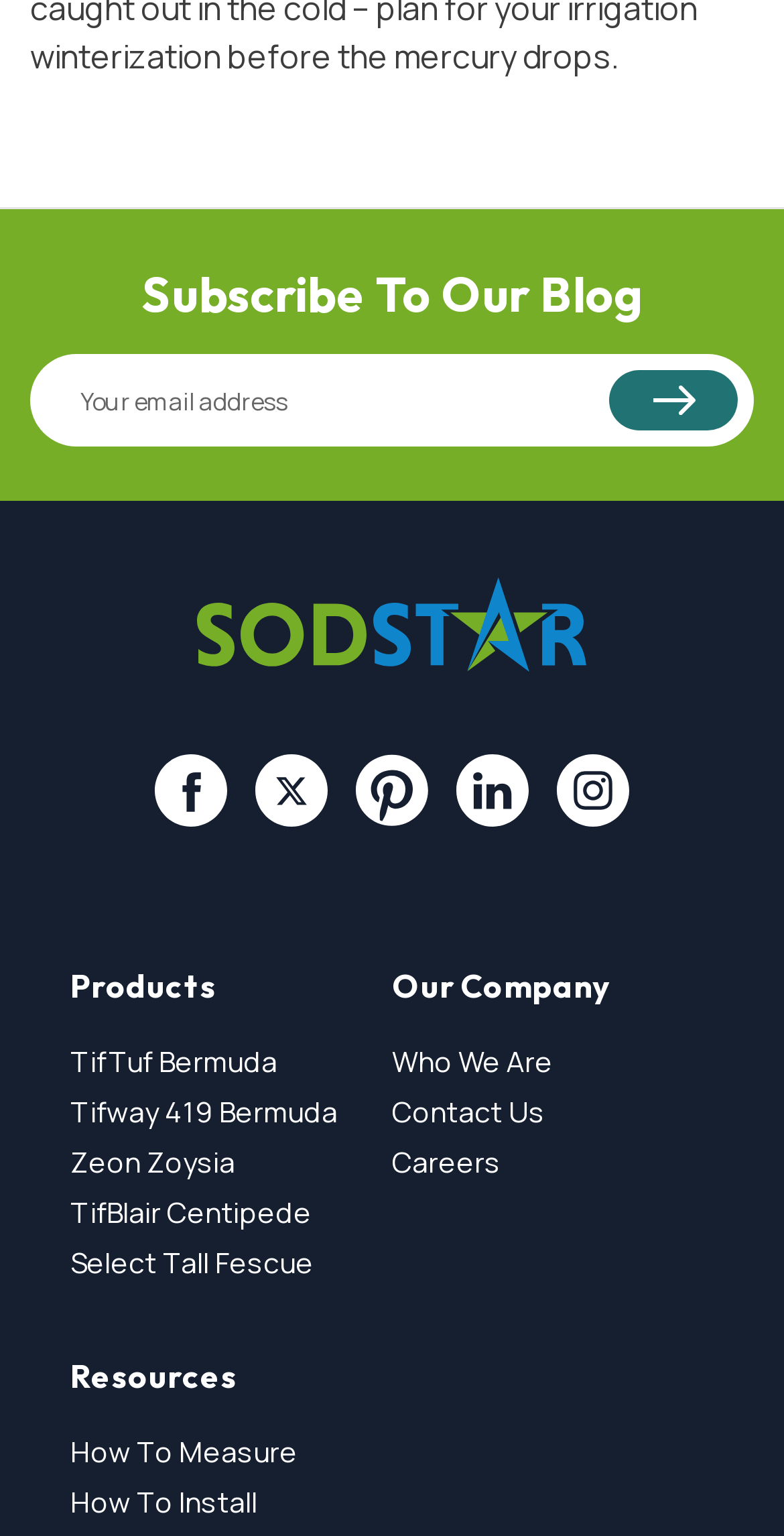Find the bounding box coordinates of the clickable element required to execute the following instruction: "Contact Us". Provide the coordinates as four float numbers between 0 and 1, i.e., [left, top, right, bottom].

[0.5, 0.711, 0.695, 0.736]